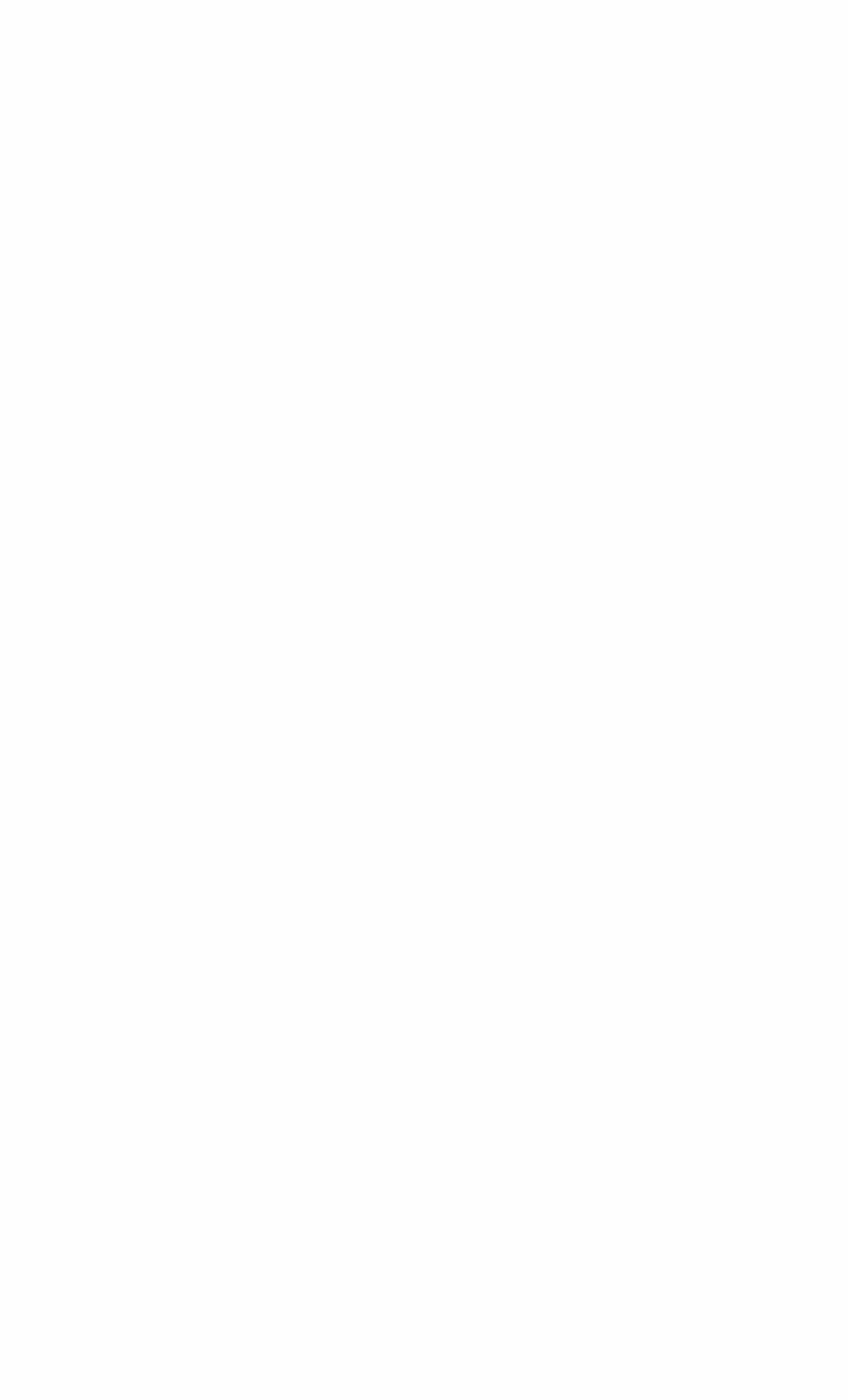Given the element description Gynecology, specify the bounding box coordinates of the corresponding UI element in the format (top-left x, top-left y, bottom-right x, bottom-right y). All values must be between 0 and 1.

[0.045, 0.578, 0.317, 0.633]